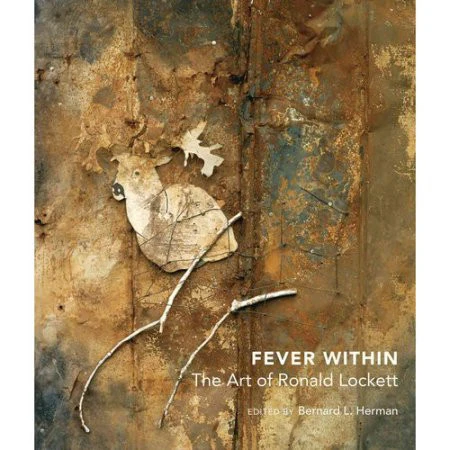Explain the image in detail, mentioning the main subjects and background elements.

The image showcases the cover of the book titled "Fever Within: The Art of Ronald Lockett," which is edited by Bernard L. Herman. The cover features a textured backdrop with an intricate design, highlighting an artistic representation that reflects Ronald Lockett's unique style. Lockett, an influential southern artist, is known for exploring profound themes such as faith, love, human emotion, and social commentary through his mixed-media artwork. This book provides an in-depth analysis of his artistic journey, complemented by full-color plates of his notable works, shedding light on his impact on contemporary art. "Fever Within" serves as a critical examination of Lockett's contributions and the broader Birmingham-Bessemer School of art.